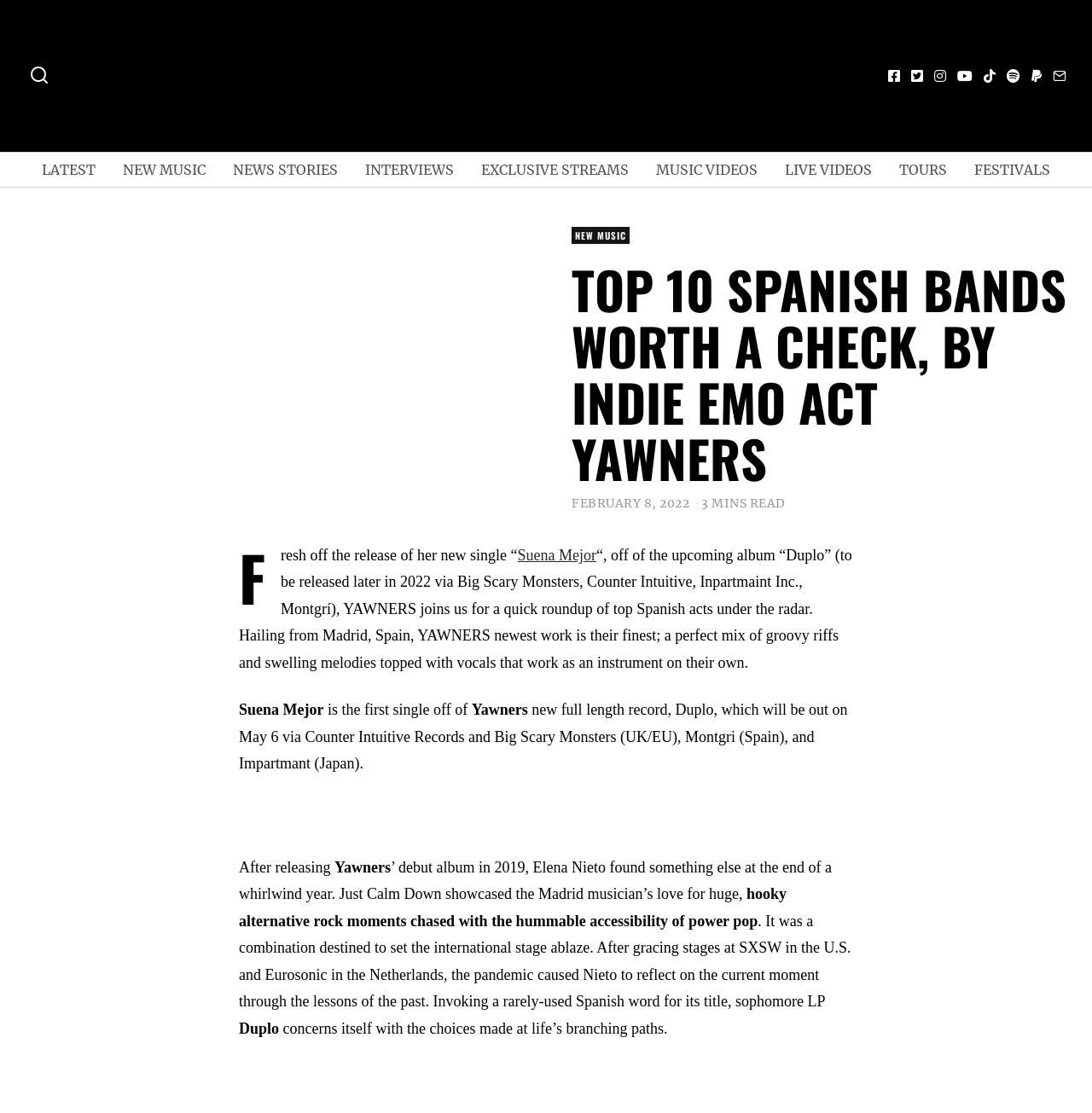Please give a succinct answer using a single word or phrase:
In which year did YAWNERS release their debut album?

2019